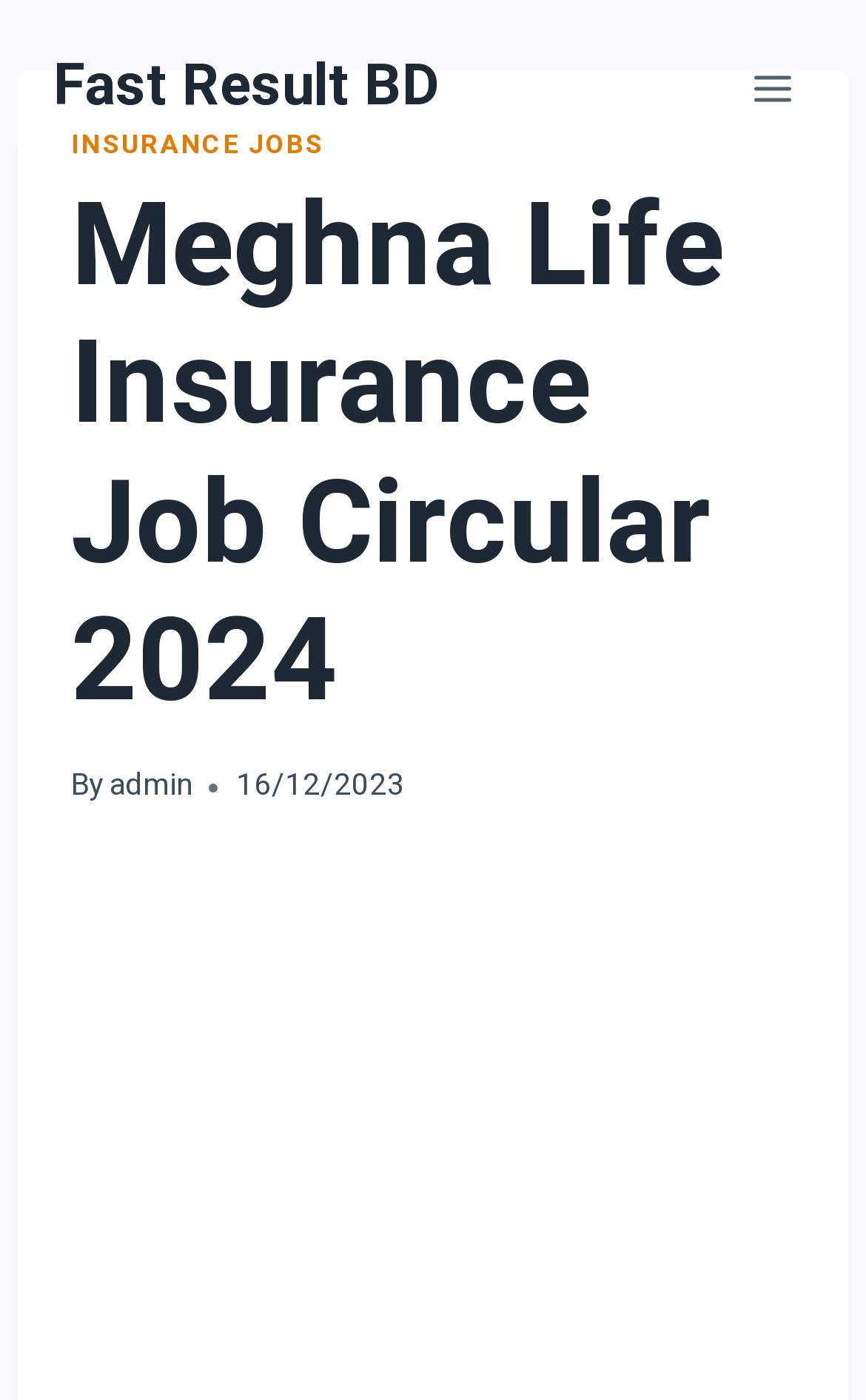Identify the bounding box of the HTML element described here: "Decrease Quantity:". Provide the coordinates as four float numbers between 0 and 1: [left, top, right, bottom].

None